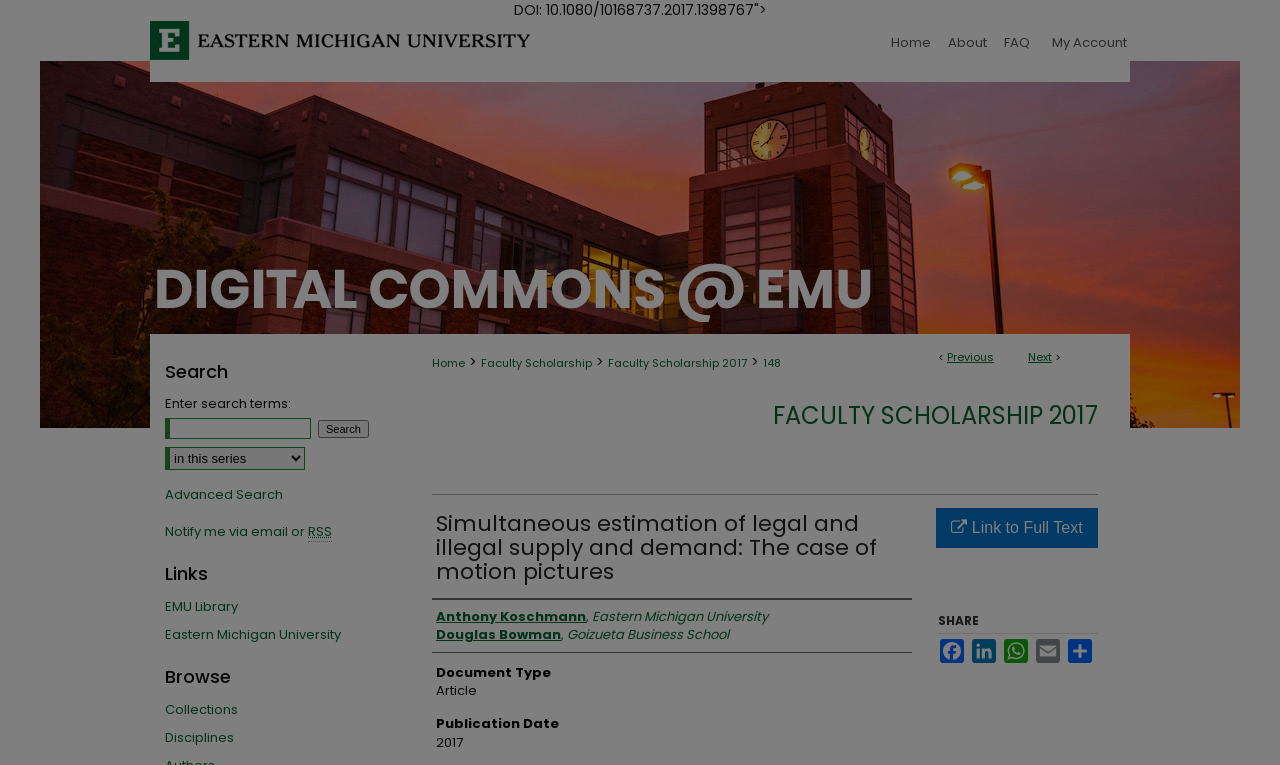What is the publication date of the article?
Please provide a single word or phrase as your answer based on the screenshot.

2017